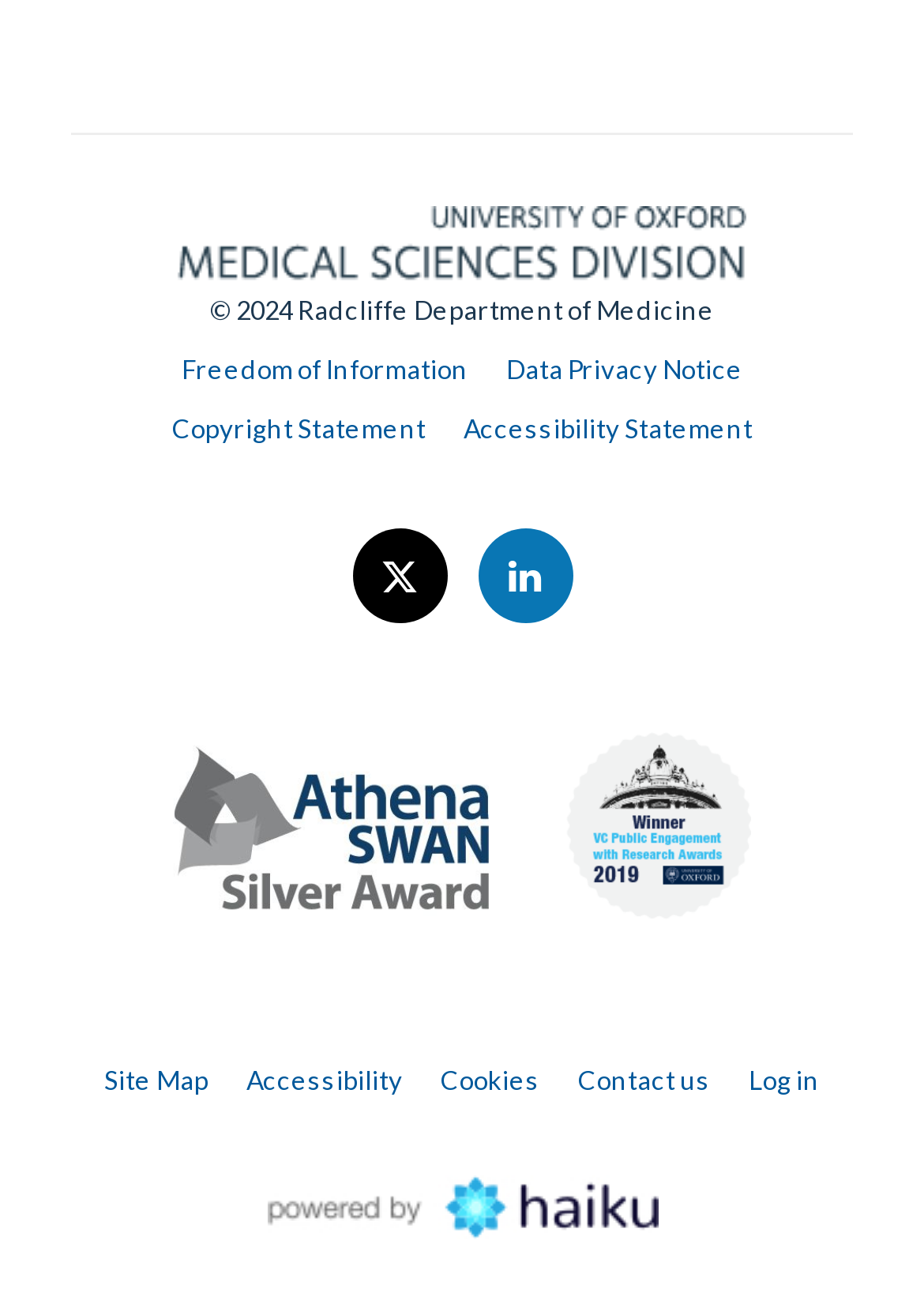Pinpoint the bounding box coordinates of the element that must be clicked to accomplish the following instruction: "Visit the Medical Sciences Division, Oxford website". The coordinates should be in the format of four float numbers between 0 and 1, i.e., [left, top, right, bottom].

[0.077, 0.139, 0.923, 0.215]